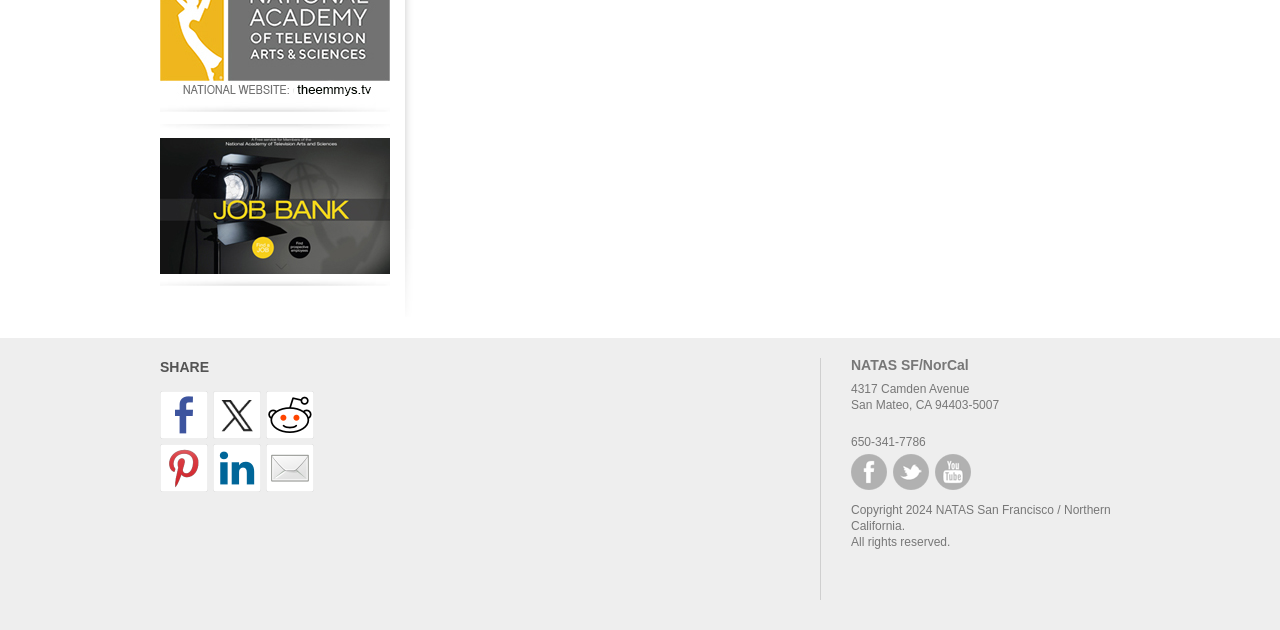Determine the bounding box coordinates of the clickable element necessary to fulfill the instruction: "View NATAS SF/NorCal". Provide the coordinates as four float numbers within the 0 to 1 range, i.e., [left, top, right, bottom].

[0.665, 0.569, 0.875, 0.593]